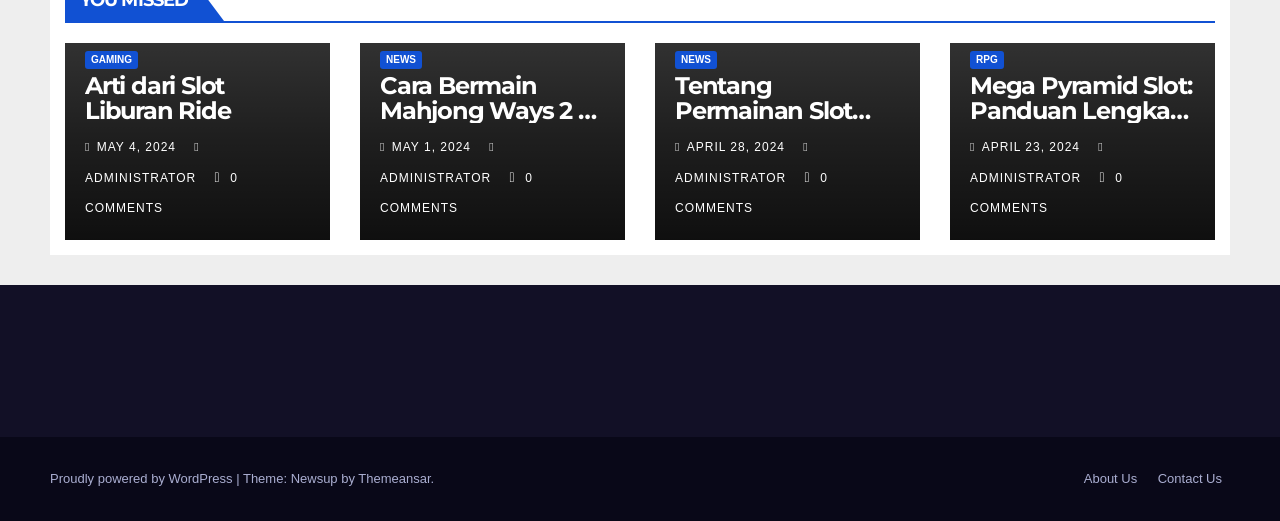Please identify the coordinates of the bounding box for the clickable region that will accomplish this instruction: "Read about Arti dari Slot Liburan Ride".

[0.066, 0.14, 0.242, 0.236]